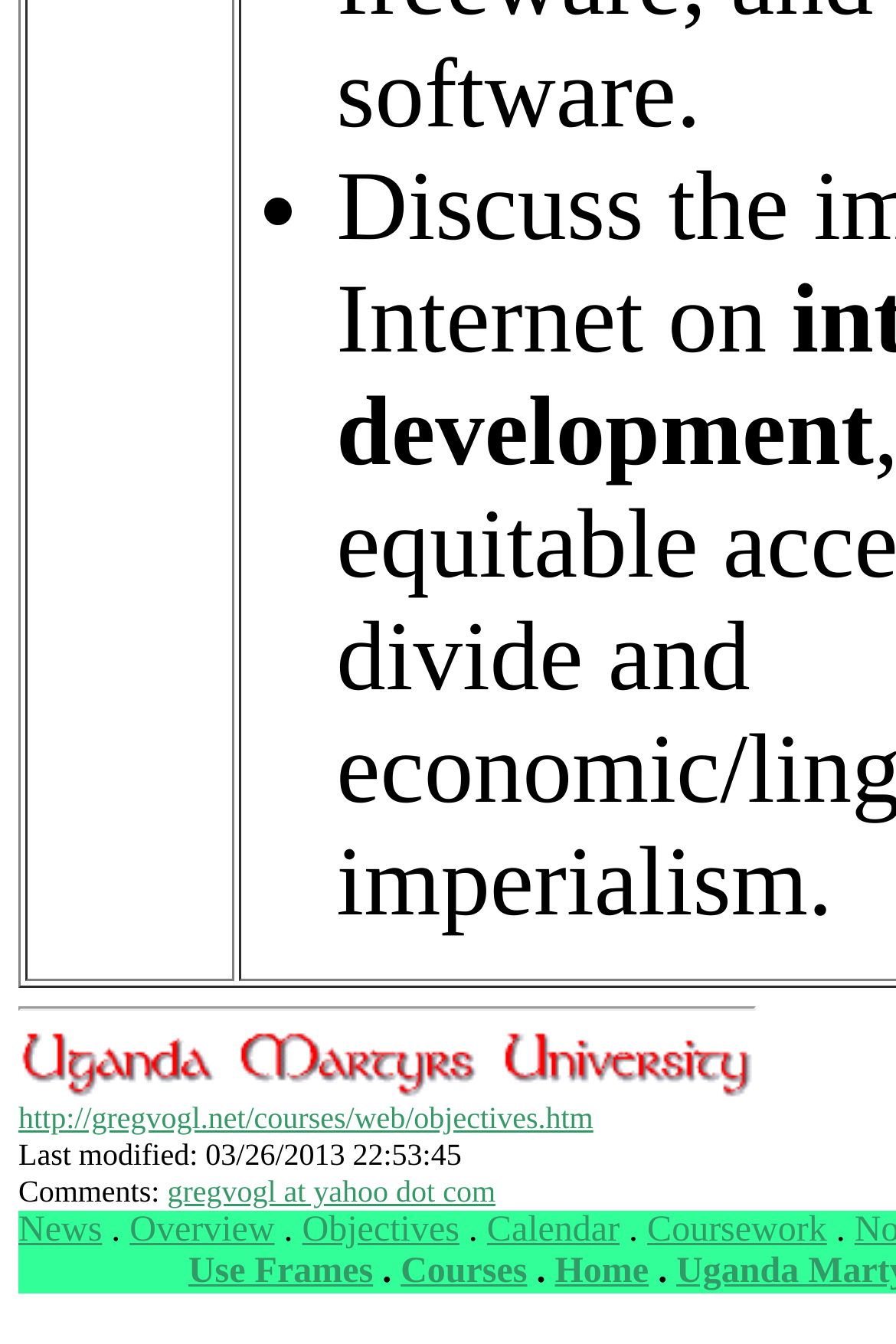Identify the bounding box of the HTML element described as: "gregvogl at yahoo dot com".

[0.187, 0.873, 0.553, 0.899]